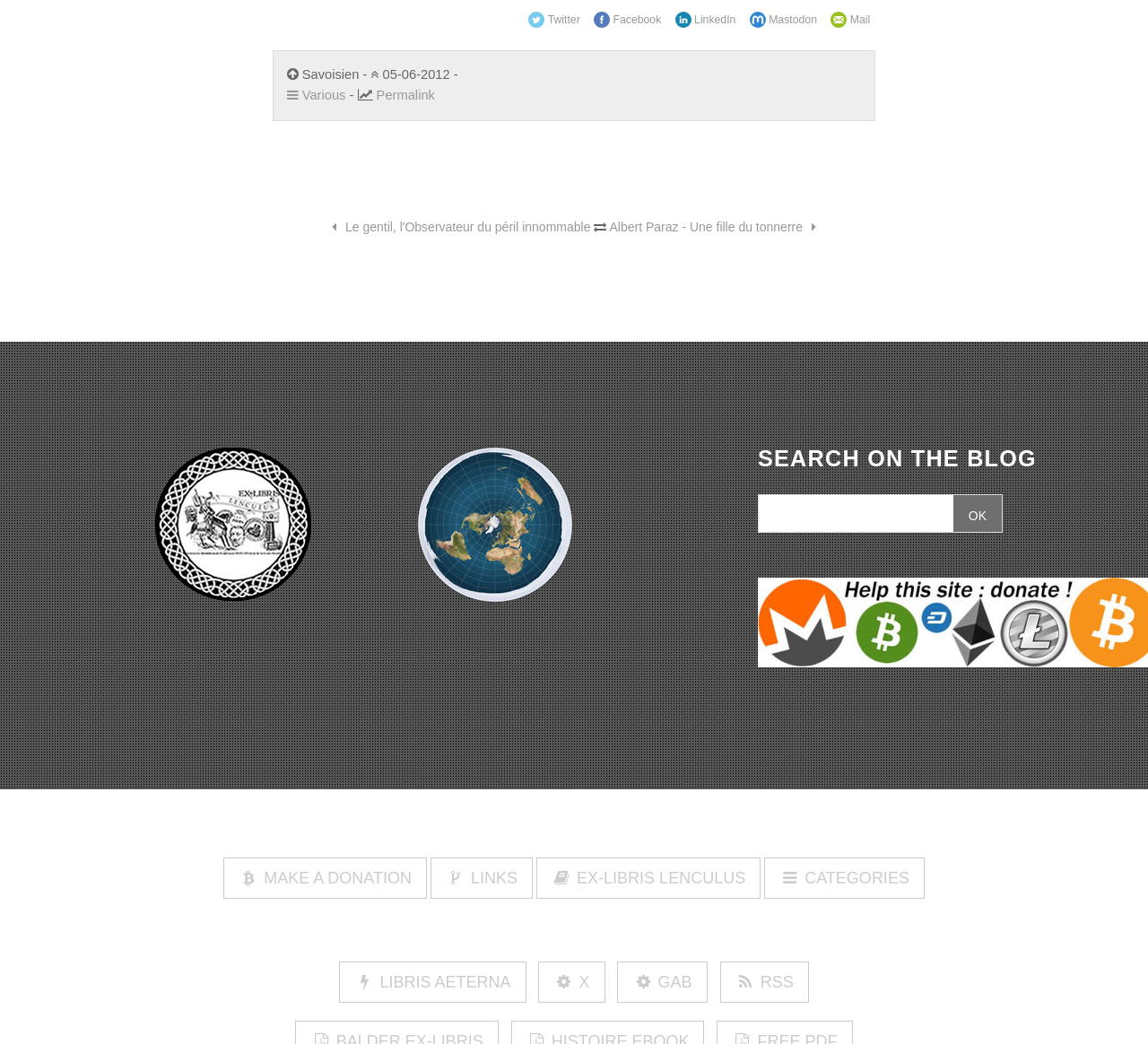Extract the bounding box coordinates of the UI element described by: "Make a donation". The coordinates should include four float numbers ranging from 0 to 1, e.g., [left, top, right, bottom].

[0.195, 0.821, 0.372, 0.861]